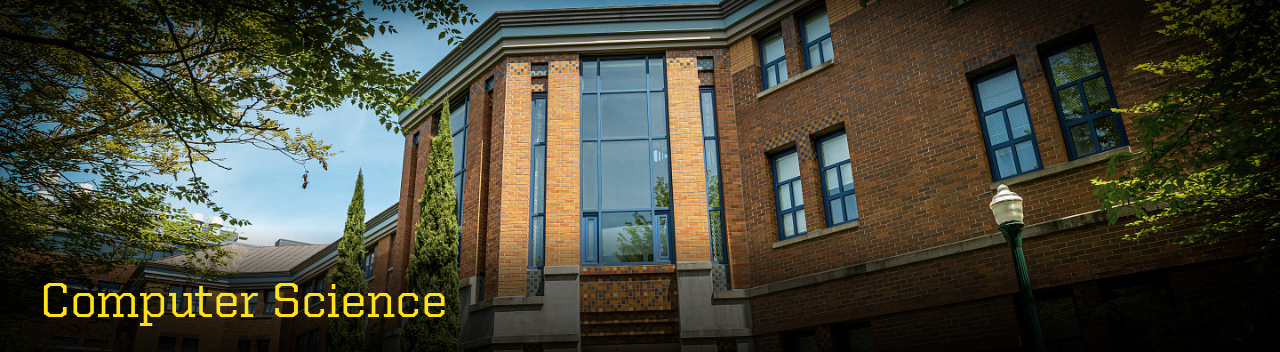What is the color of the brick used in the building?
Answer with a single word or short phrase according to what you see in the image.

Reddish-brown